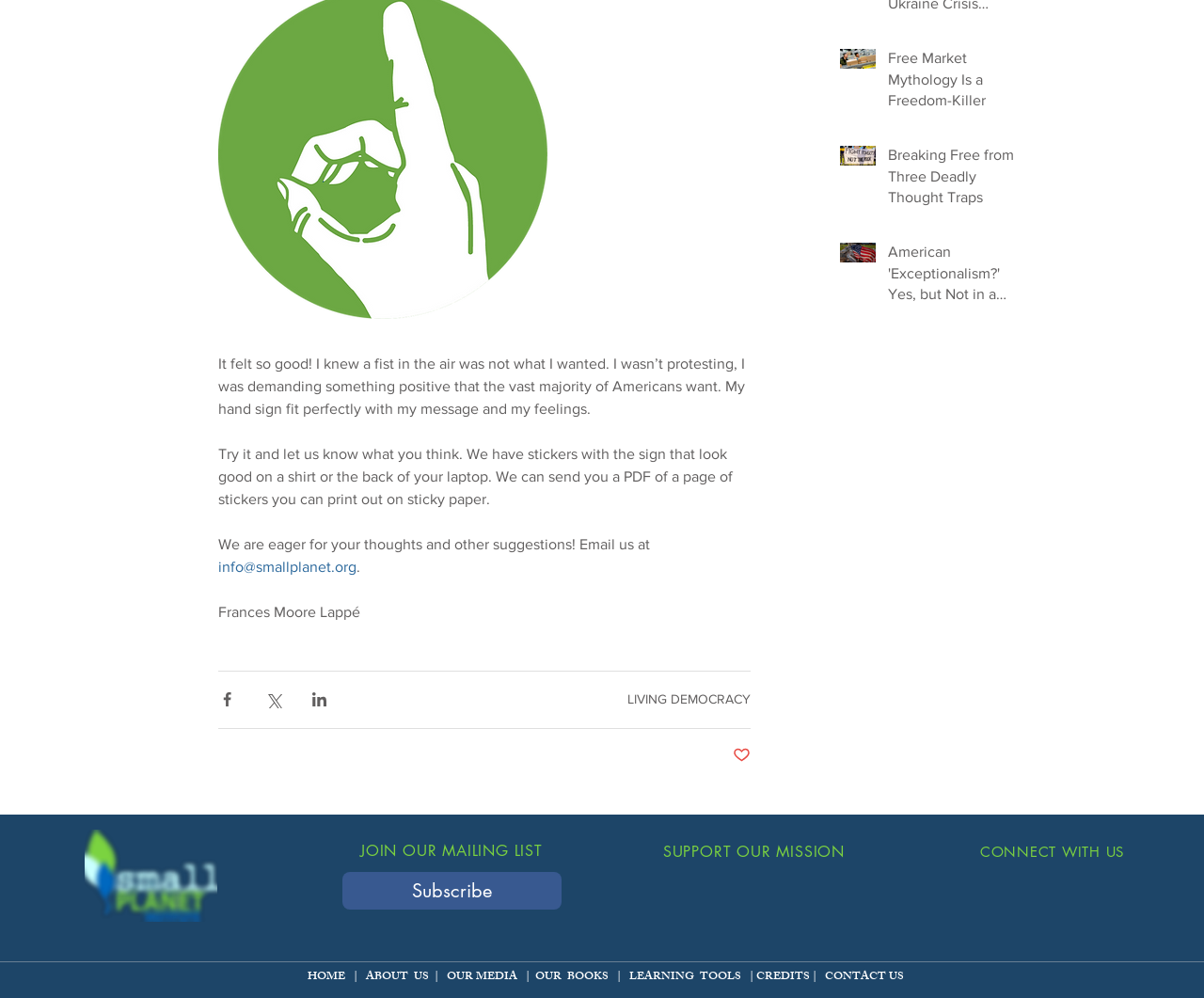What is the topic of the article 'Free Market Mythology Is a Freedom-Killer'?
Answer with a single word or short phrase according to what you see in the image.

Free market mythology